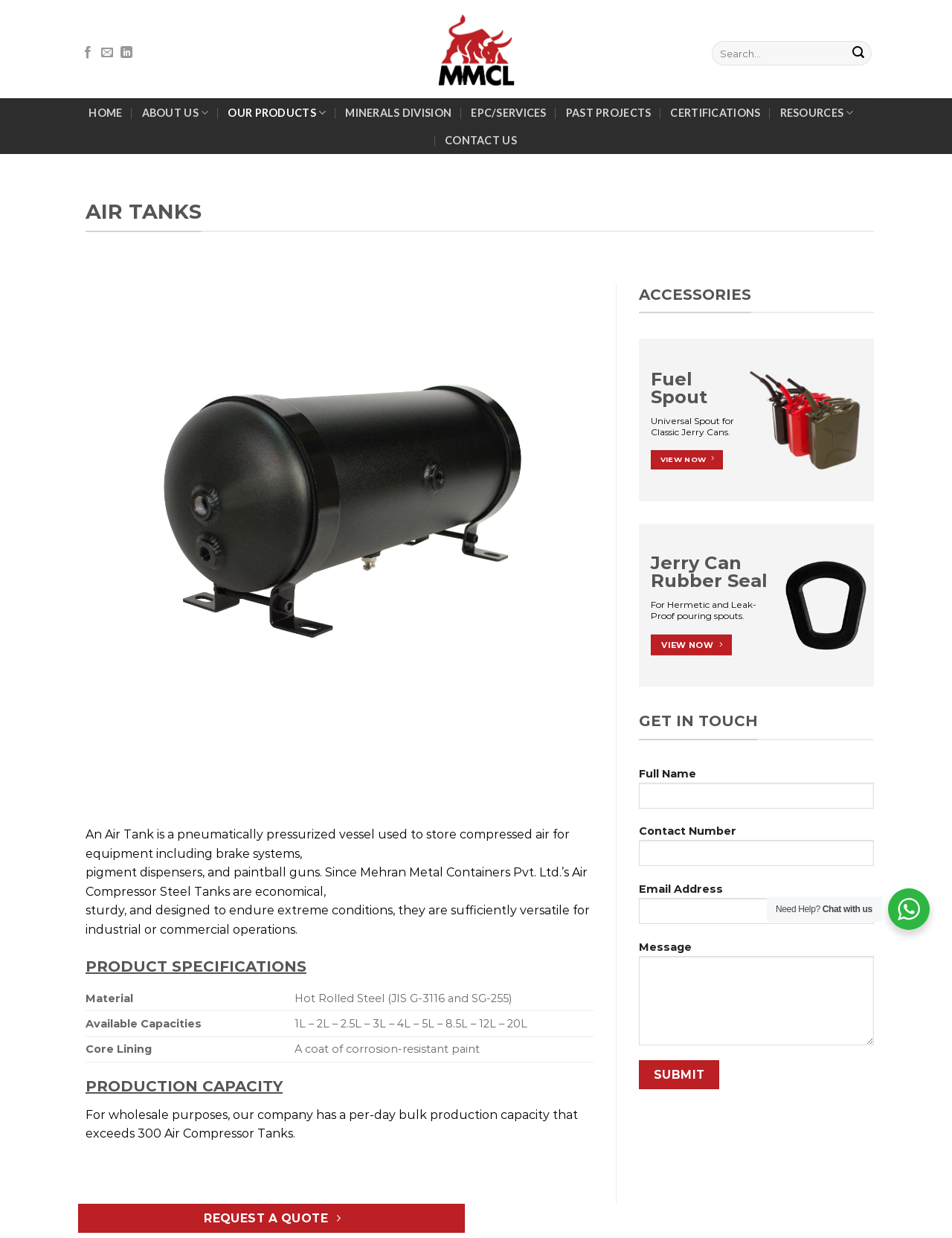What is the purpose of the Jerry Can Rubber Seal?
Answer the question in as much detail as possible.

According to the webpage, the Jerry Can Rubber Seal is used for hermetic and leak-proof pouring spouts, suggesting that it is an accessory designed to ensure secure and spill-free pouring from jerry cans.